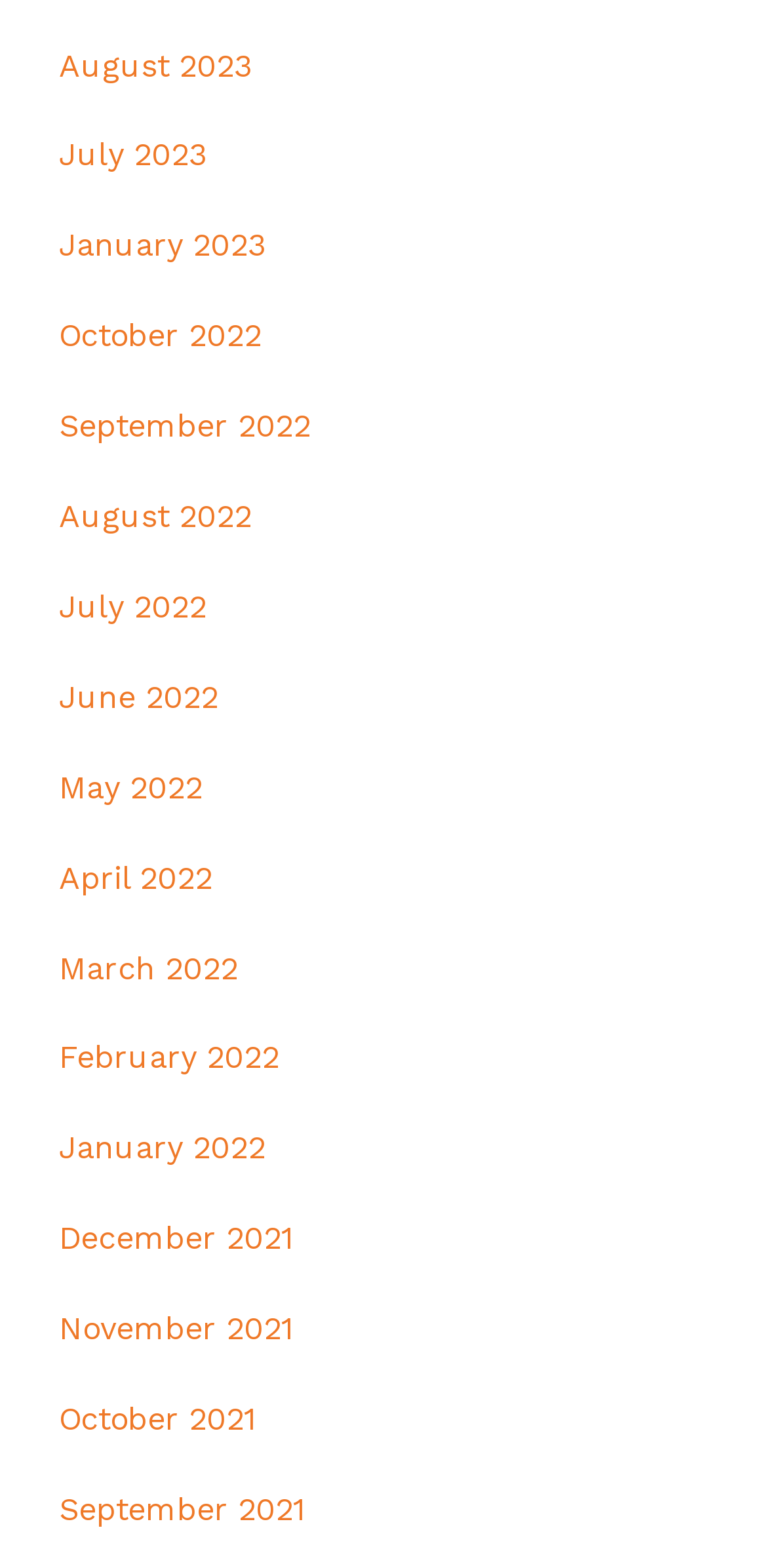Determine the bounding box coordinates of the target area to click to execute the following instruction: "Learn about 'Racial Justice'."

None